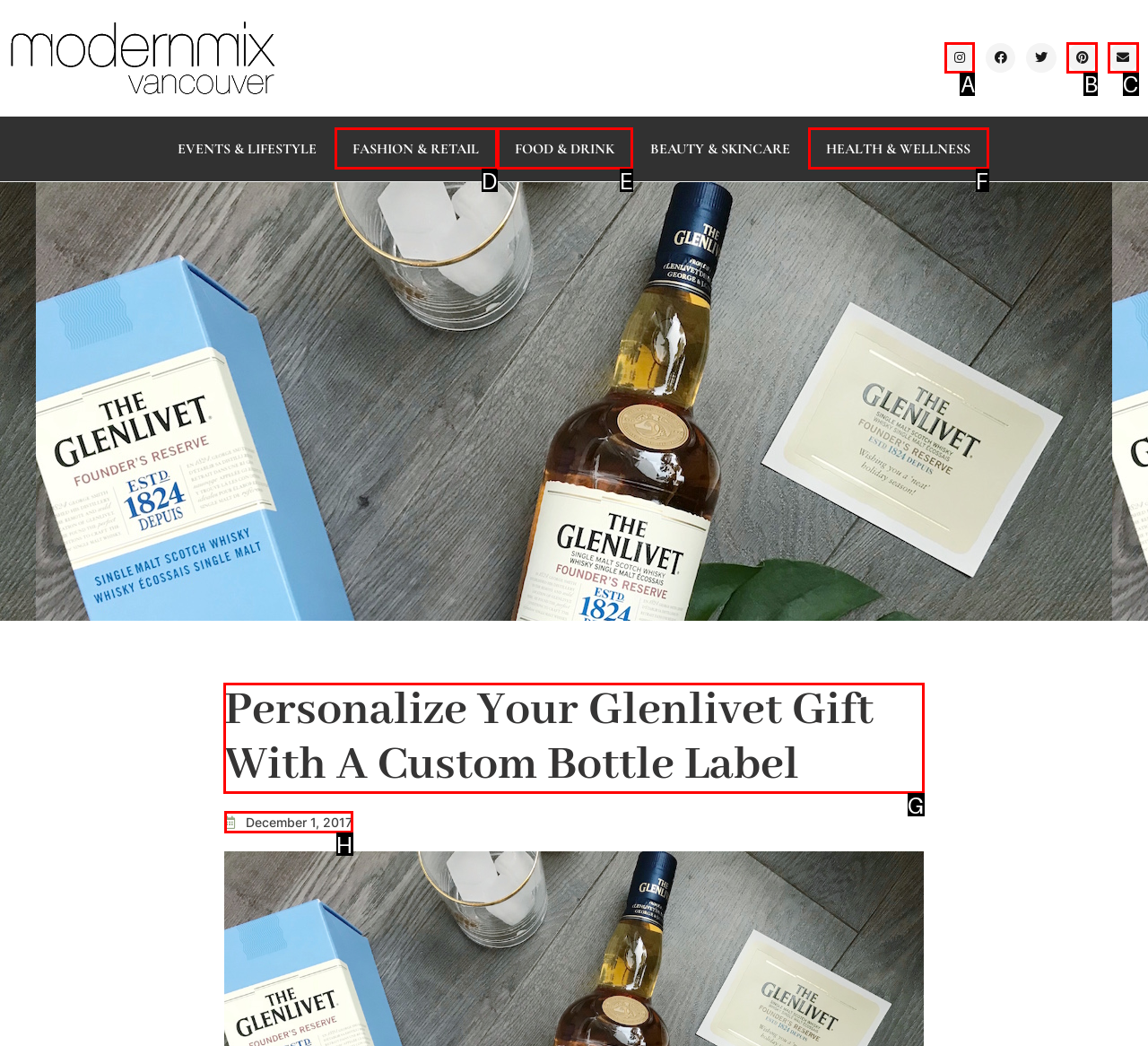Indicate which HTML element you need to click to complete the task: Read the article. Provide the letter of the selected option directly.

G